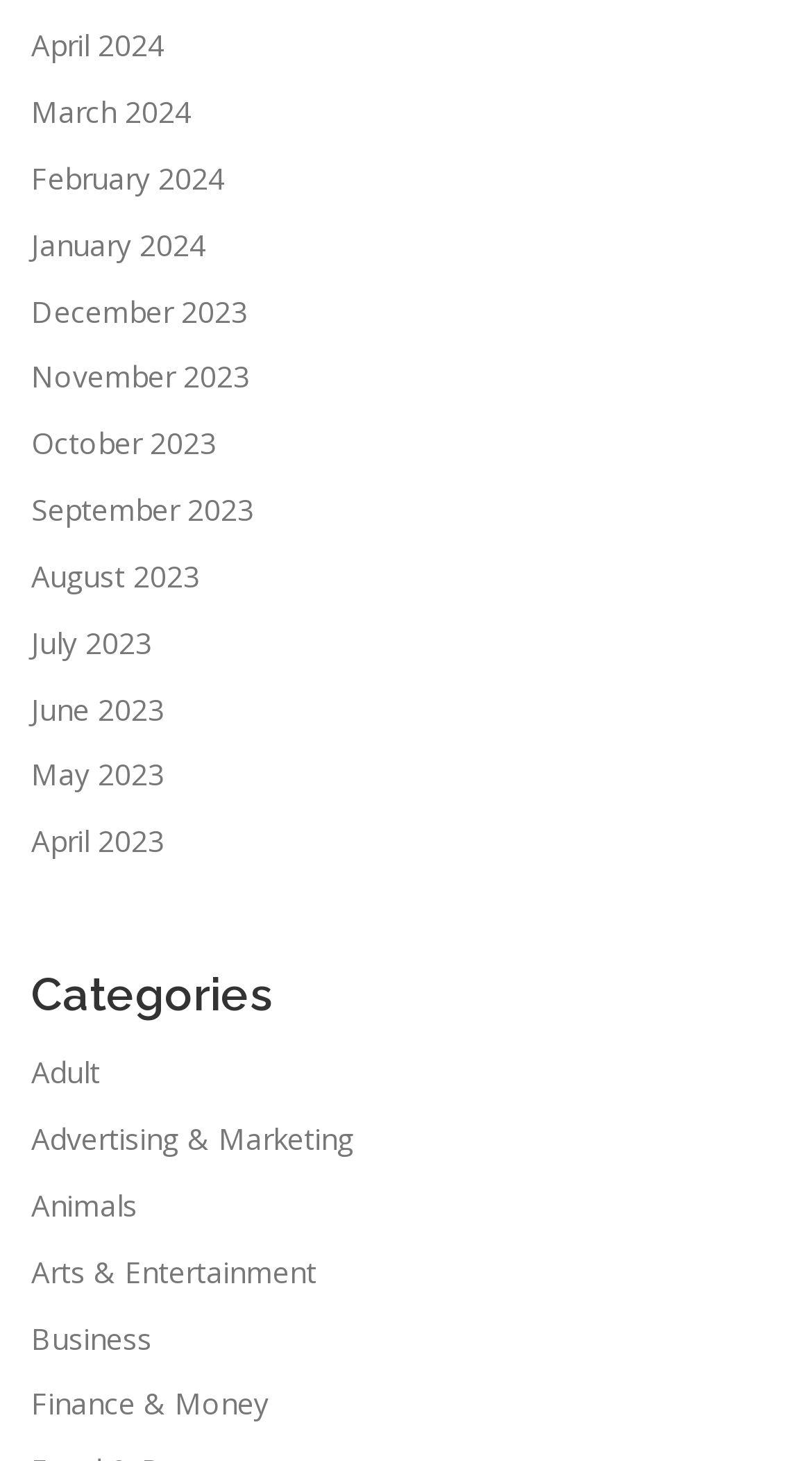Determine the bounding box coordinates for the area you should click to complete the following instruction: "Visit Business".

[0.038, 0.902, 0.187, 0.929]